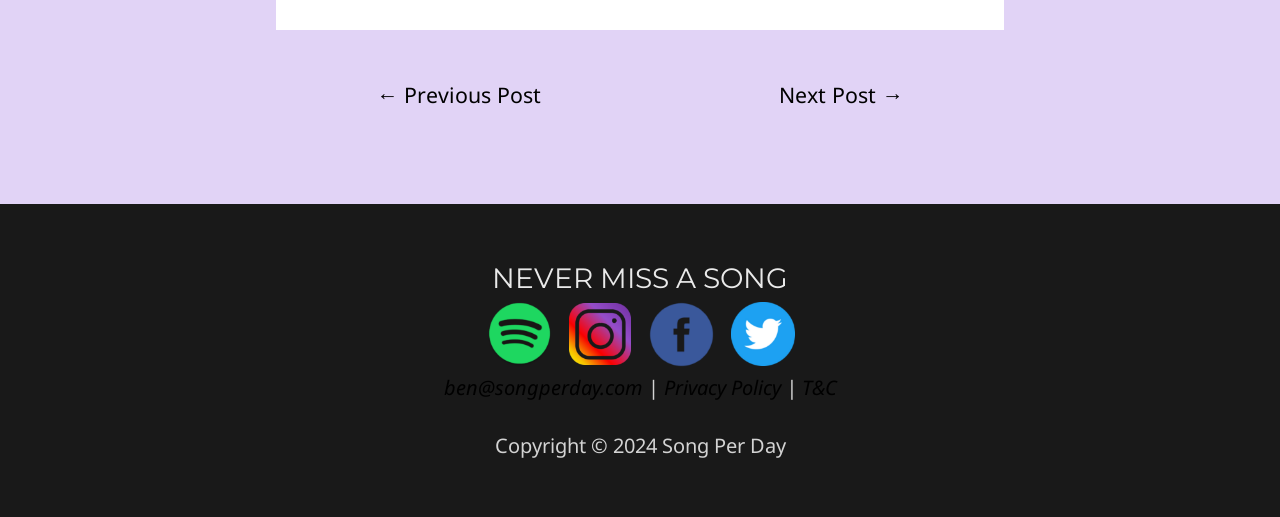Give a one-word or short phrase answer to the question: 
What is the copyright year mentioned on the webpage?

2024